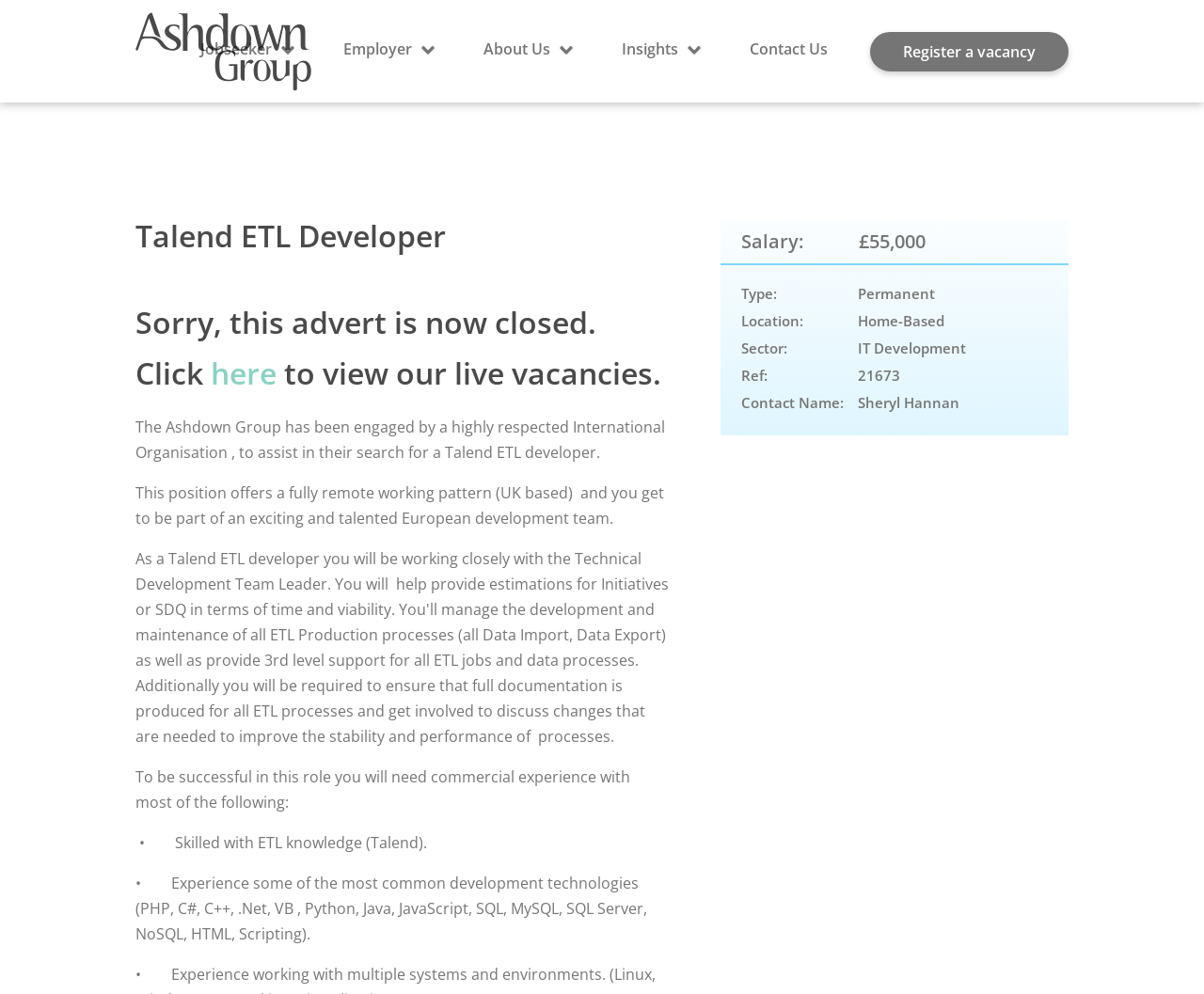Locate the bounding box coordinates for the element described below: "Register a vacancy". The coordinates must be four float values between 0 and 1, formatted as [left, top, right, bottom].

[0.723, 0.032, 0.888, 0.072]